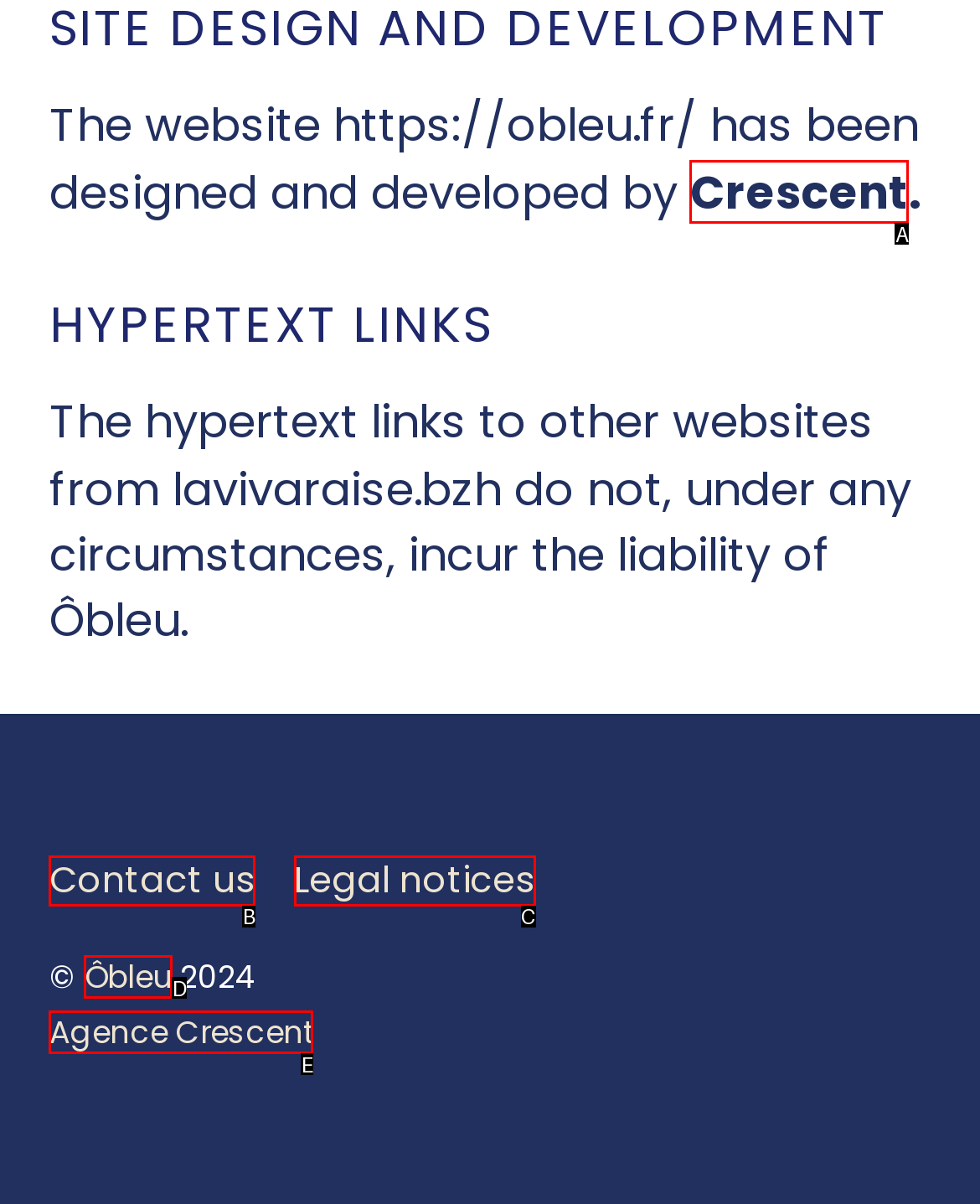Select the option that corresponds to the description: Crescent
Respond with the letter of the matching choice from the options provided.

A